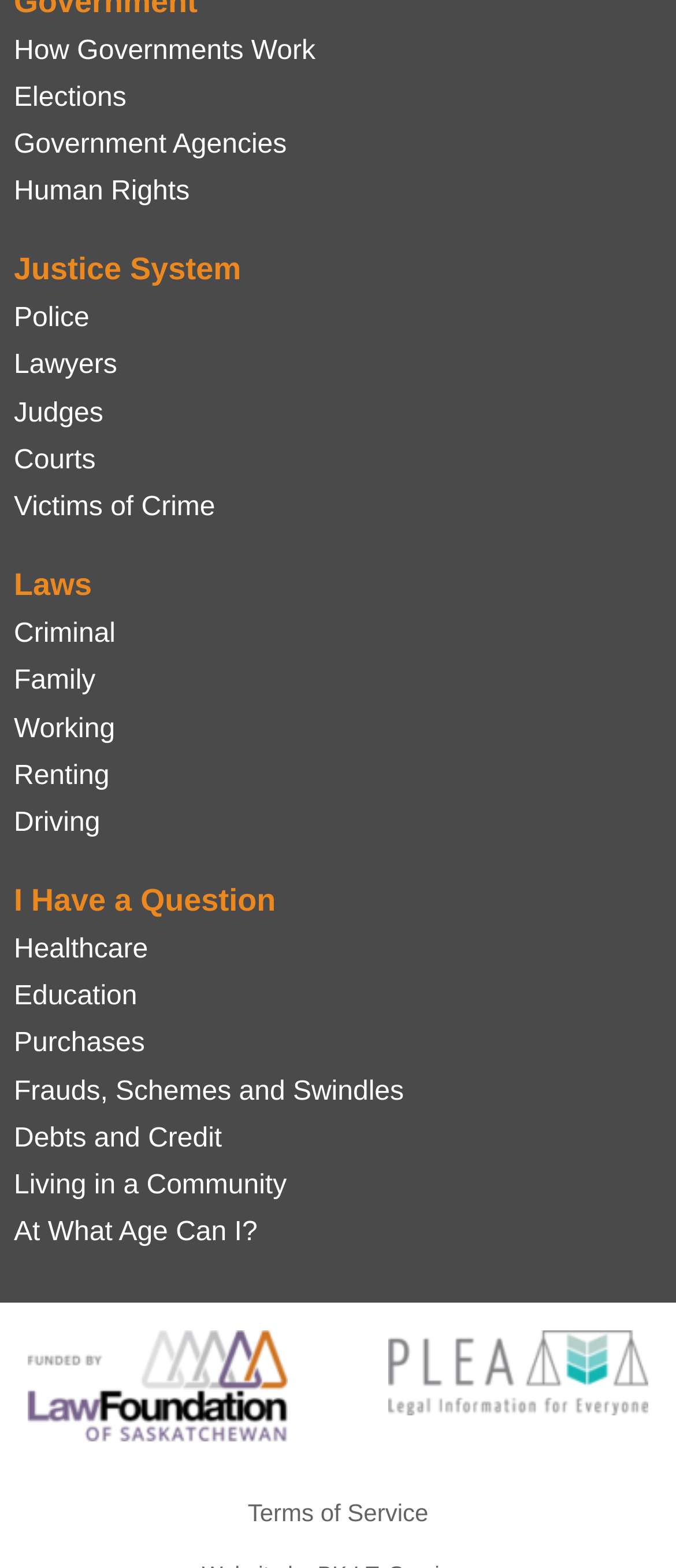Find the bounding box coordinates for the area that should be clicked to accomplish the instruction: "Read 'Terms of Service'".

[0.325, 0.937, 0.675, 0.986]